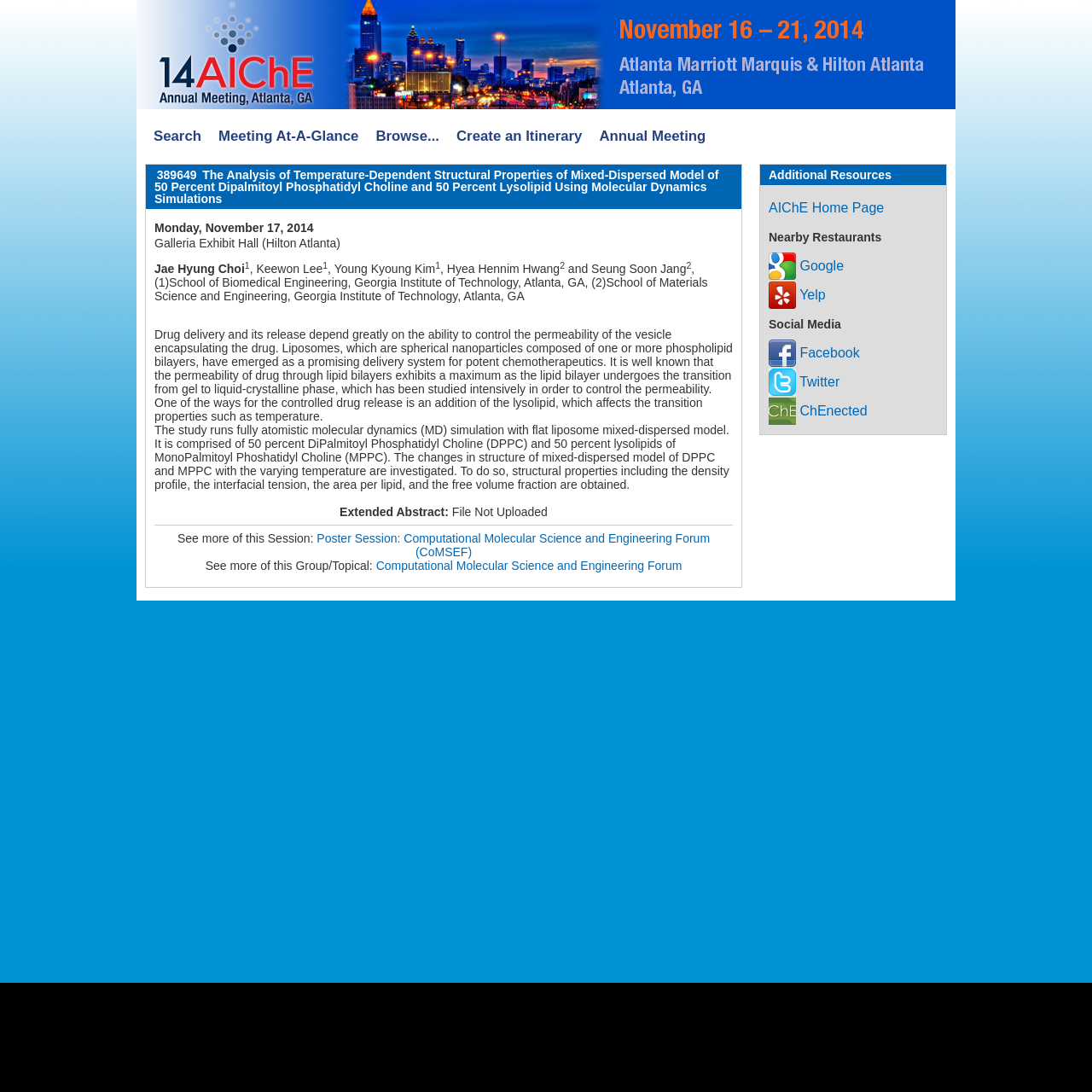Find the bounding box of the element with the following description: "Search". The coordinates must be four float numbers between 0 and 1, formatted as [left, top, right, bottom].

[0.133, 0.112, 0.192, 0.138]